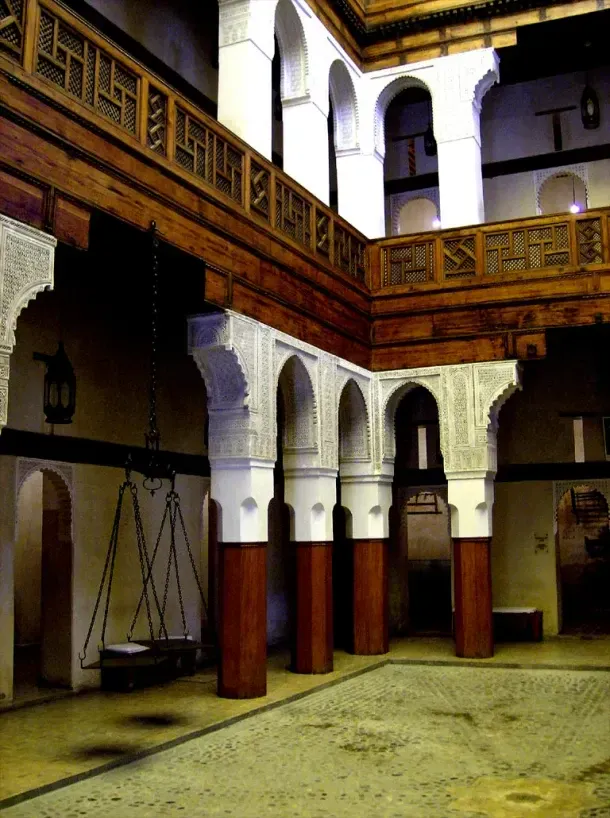What is suspended at the center of the room?
Look at the image and provide a detailed response to the question.

According to the caption, a traditional scale hangs at the center of the room, which is indicative of the historical significance of trade and craftsmanship in the region.